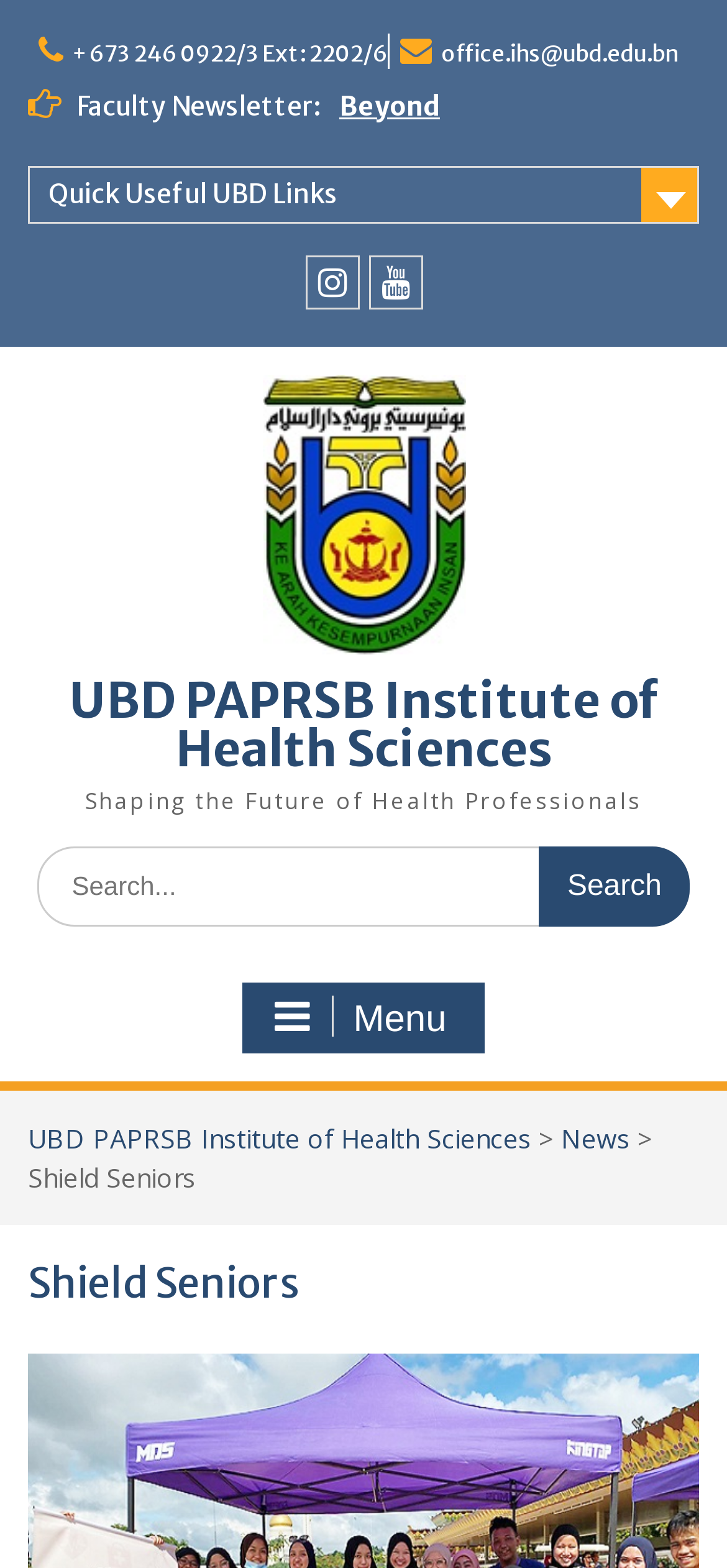Find the bounding box coordinates for the area you need to click to carry out the instruction: "Call the office". The coordinates should be four float numbers between 0 and 1, indicated as [left, top, right, bottom].

[0.099, 0.025, 0.532, 0.043]